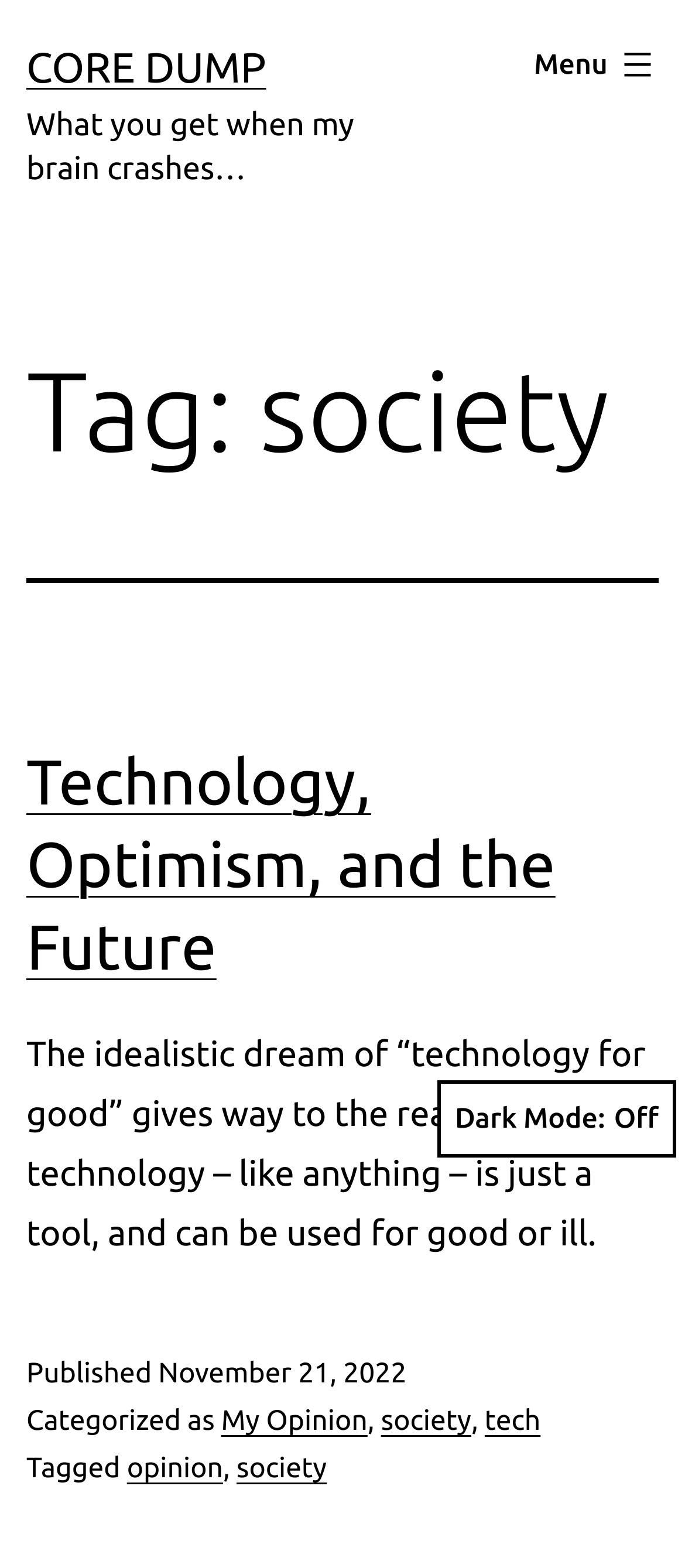Answer this question in one word or a short phrase: Is the Dark Mode currently enabled?

No